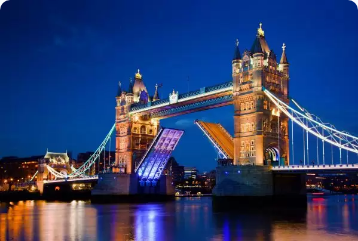Break down the image and describe every detail you can observe.

The image showcases the iconic Tower Bridge in London, beautifully illuminated against a night sky. The bridge is partially raised, revealing its architectural intricacies and allowing for passage beneath. Surrounding buildings and reflections shimmer in the water, enhancing the picturesque scene. This landmark is not only a vital part of London's transport network but also a popular tourist attraction, symbolizing the city's rich history and stunning engineering. The overall atmosphere evokes a sense of wonder, capturing the romance and vibrancy of London at night.